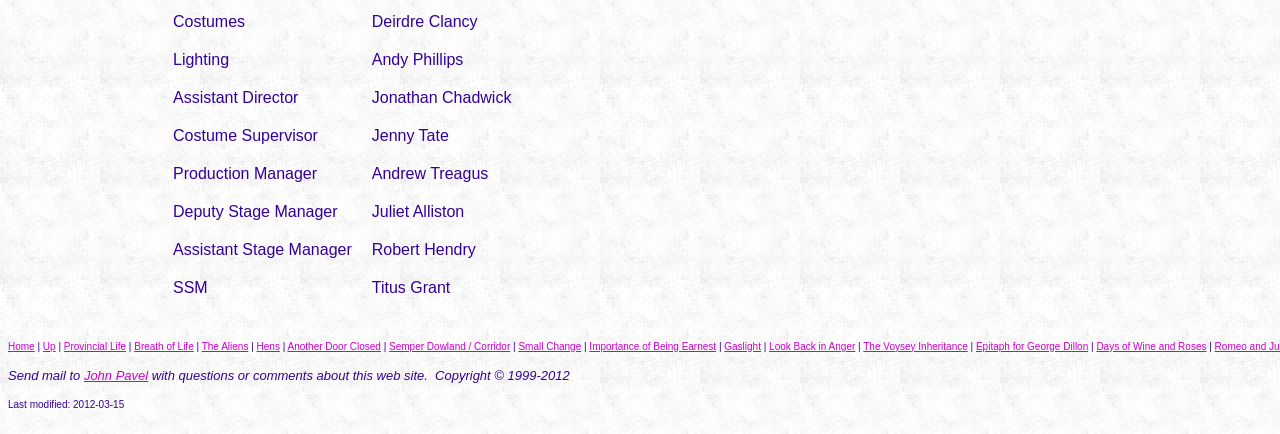When was the webpage last modified?
Please use the visual content to give a single word or phrase answer.

2012-03-15